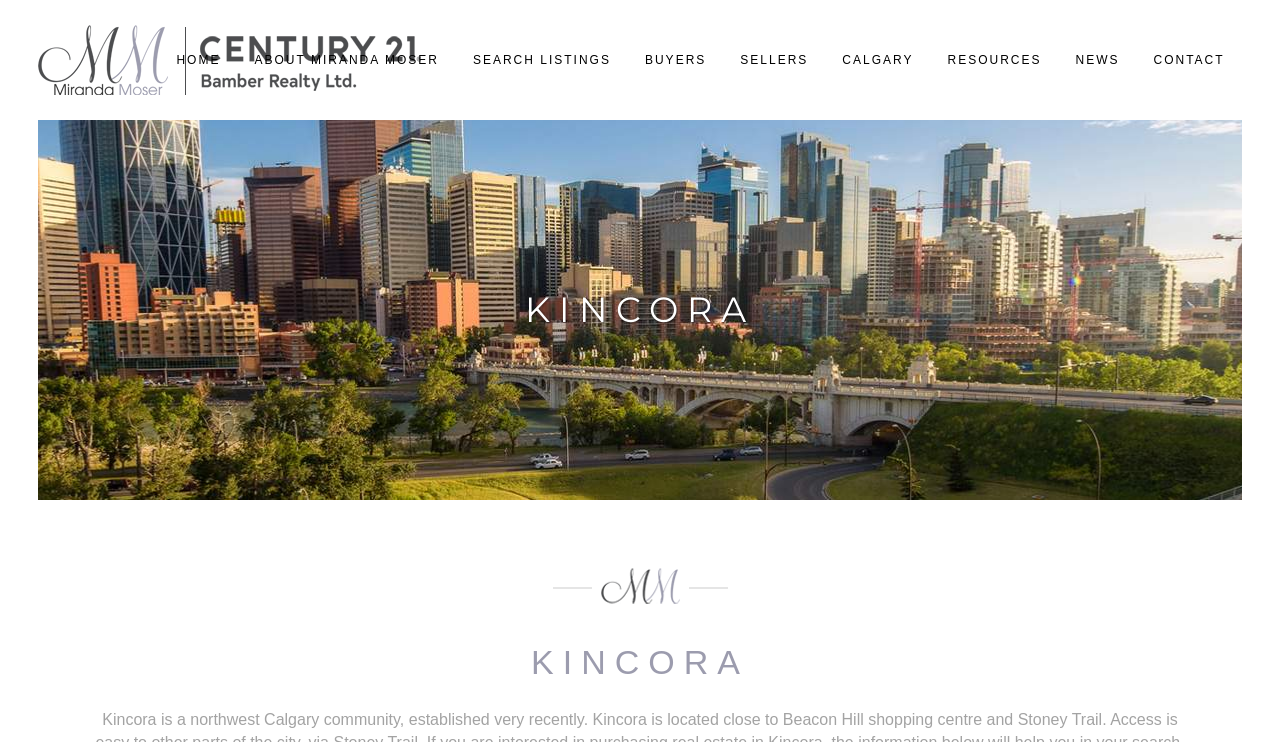What is the text of the heading in the middle section?
Using the picture, provide a one-word or short phrase answer.

KINCORA